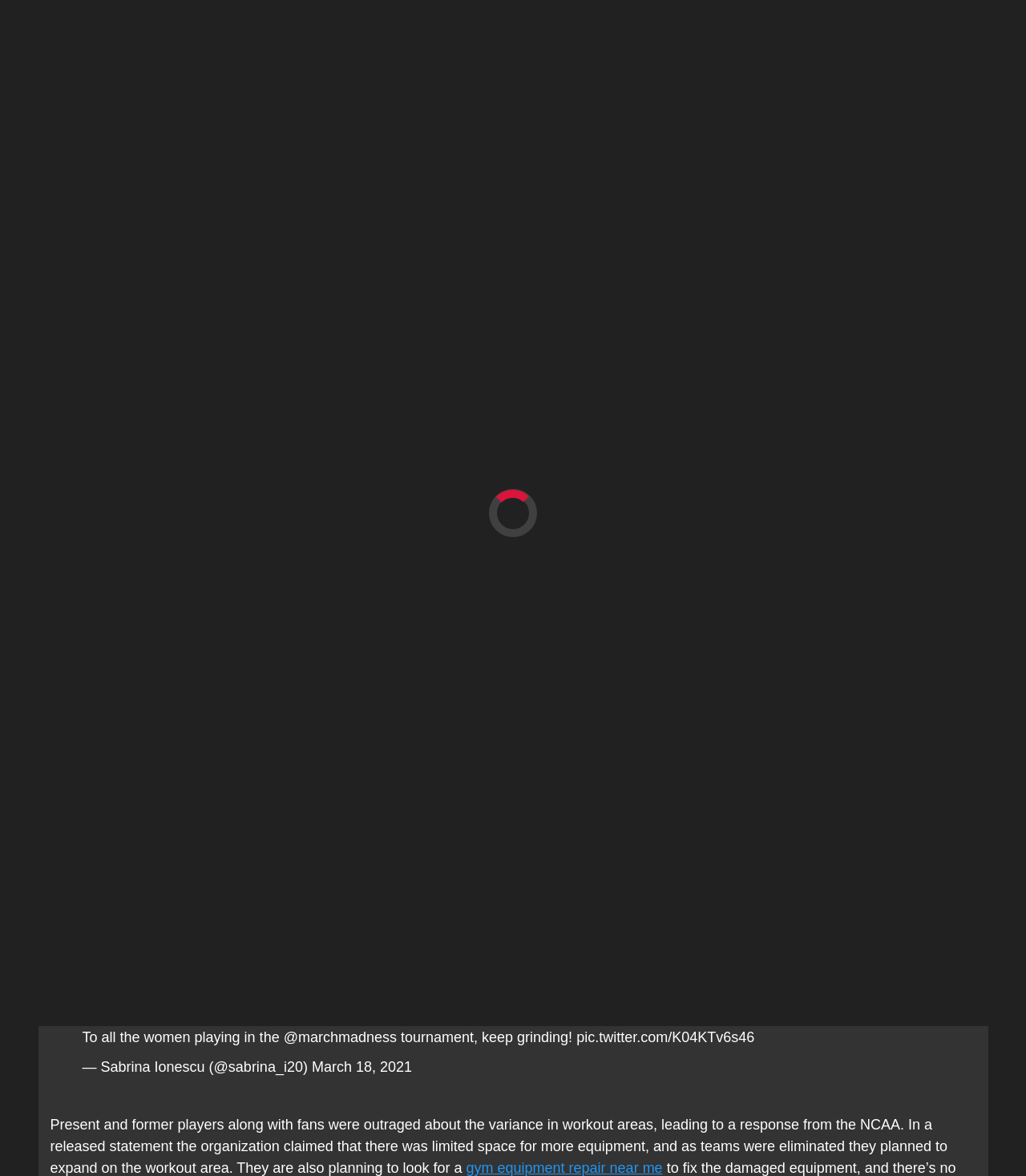Please mark the clickable region by giving the bounding box coordinates needed to complete this instruction: "Click on the 'Sports' link".

[0.098, 0.285, 0.135, 0.296]